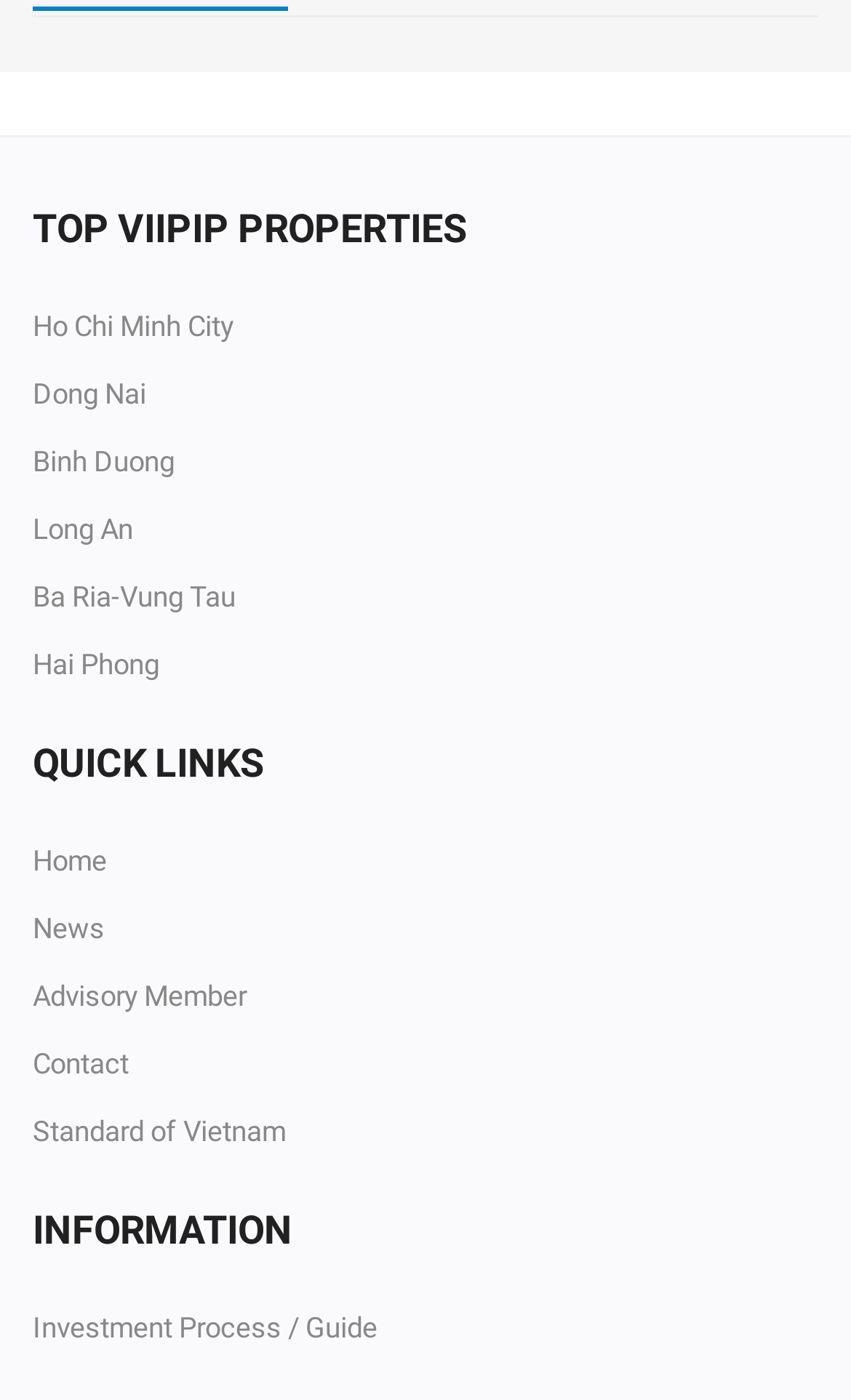Can you look at the image and give a comprehensive answer to the question:
What are the top VIIPIP properties?

The top VIIPIP properties are listed under the heading 'TOP VIIPIP PROPERTIES' which includes links to Ho Chi Minh City, Dong Nai, Binh Duong, Long An, Ba Ria-Vung Tau, and Hai Phong.